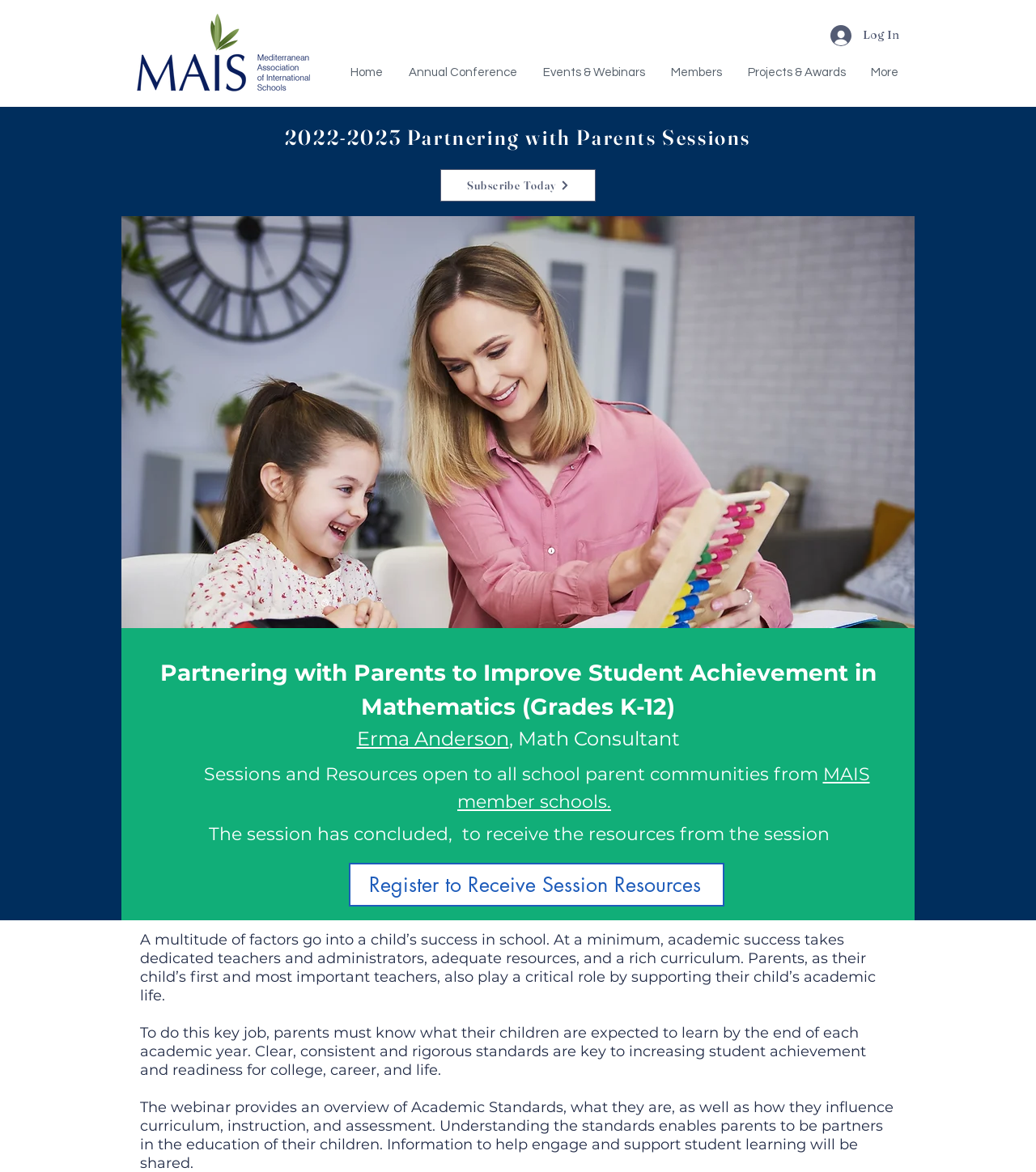What is the main topic of the webpage? Observe the screenshot and provide a one-word or short phrase answer.

Mathematics